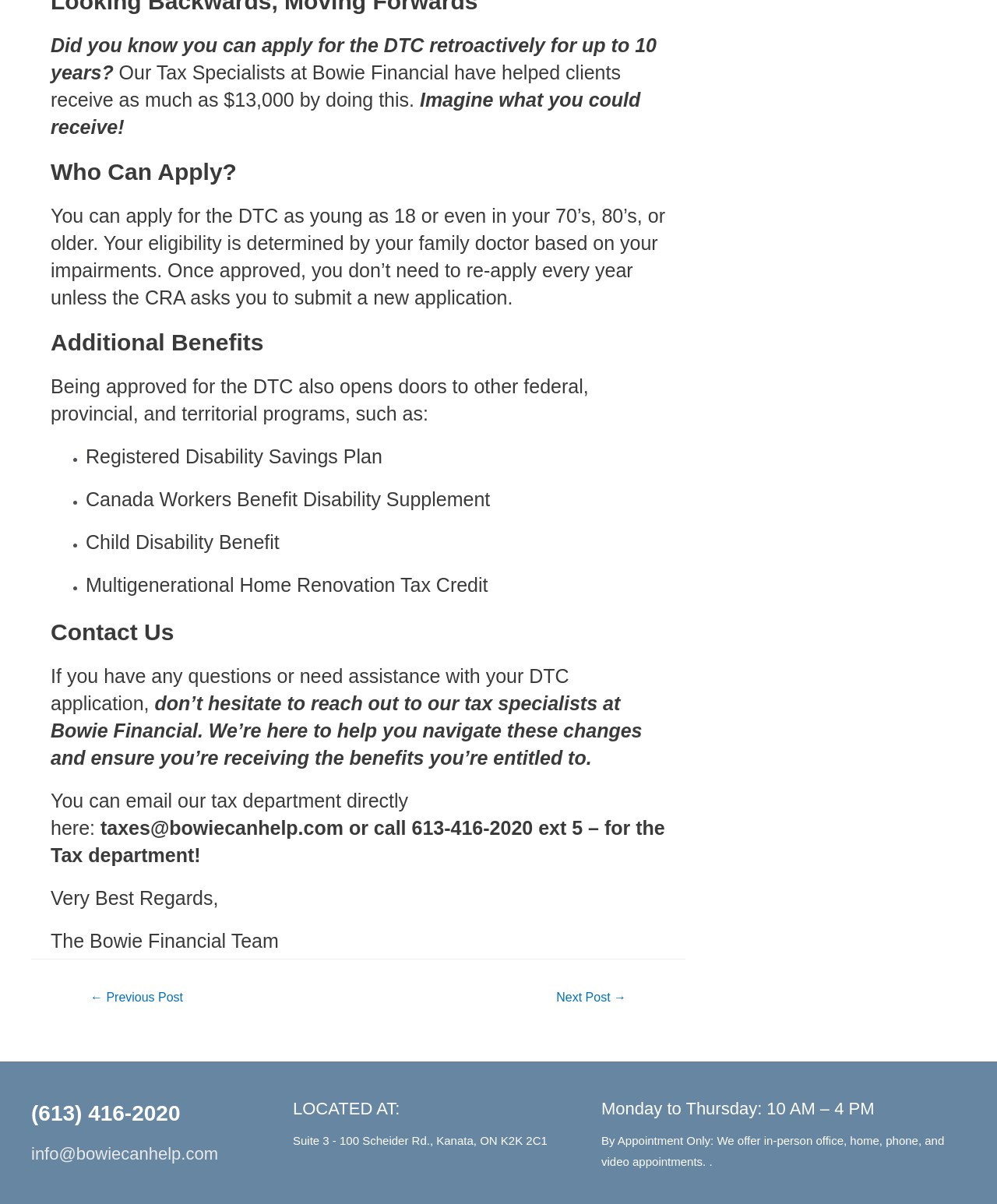Give a short answer to this question using one word or a phrase:
What is the phone number to contact the Tax department?

613-416-2020 ext 5